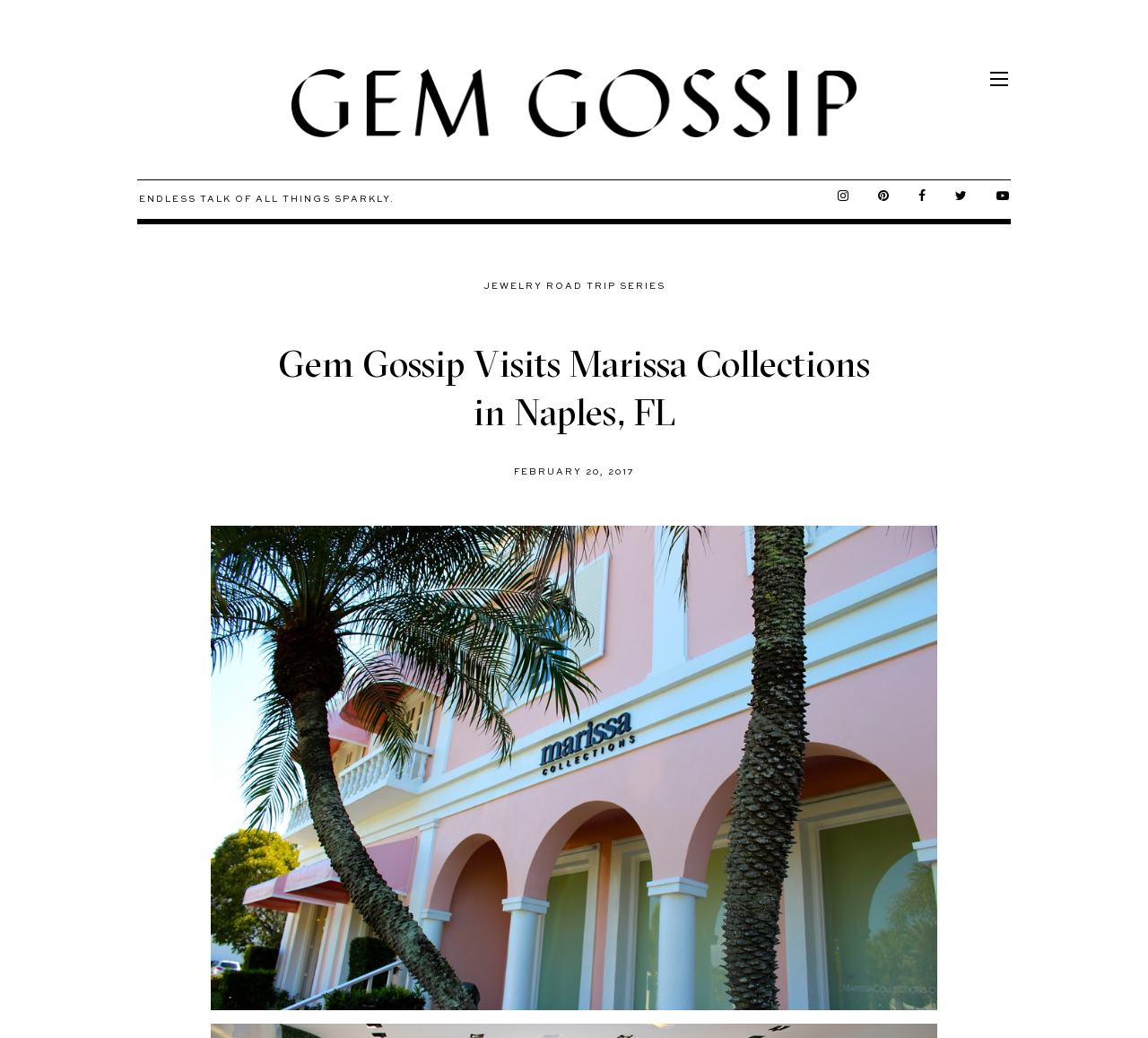Find the bounding box coordinates of the UI element according to this description: "alt="Gem Gossip - Jewelry Blog"".

[0.121, 0.057, 0.879, 0.142]